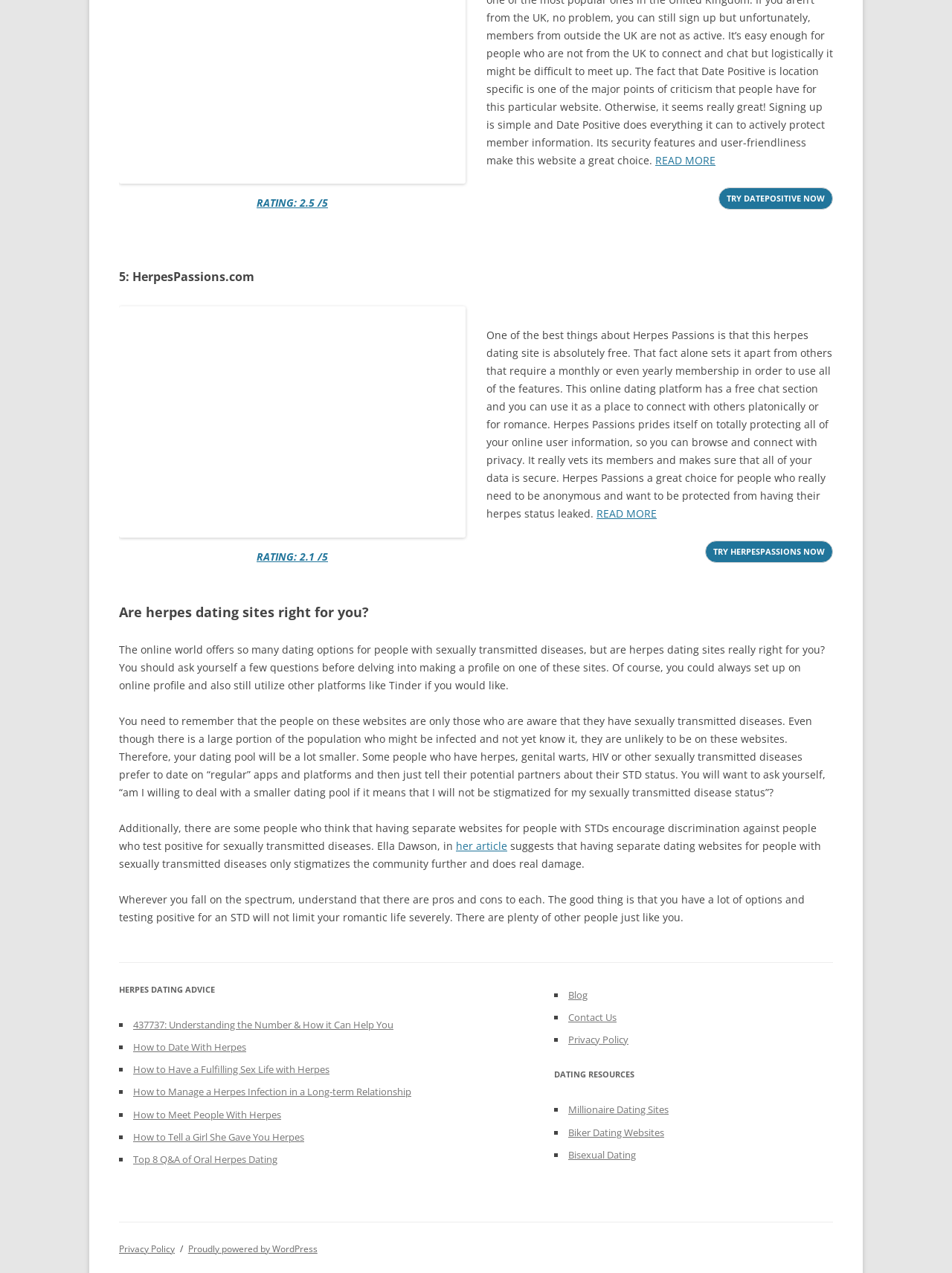Determine the bounding box for the UI element that matches this description: "How to Date With Herpes".

[0.14, 0.817, 0.259, 0.828]